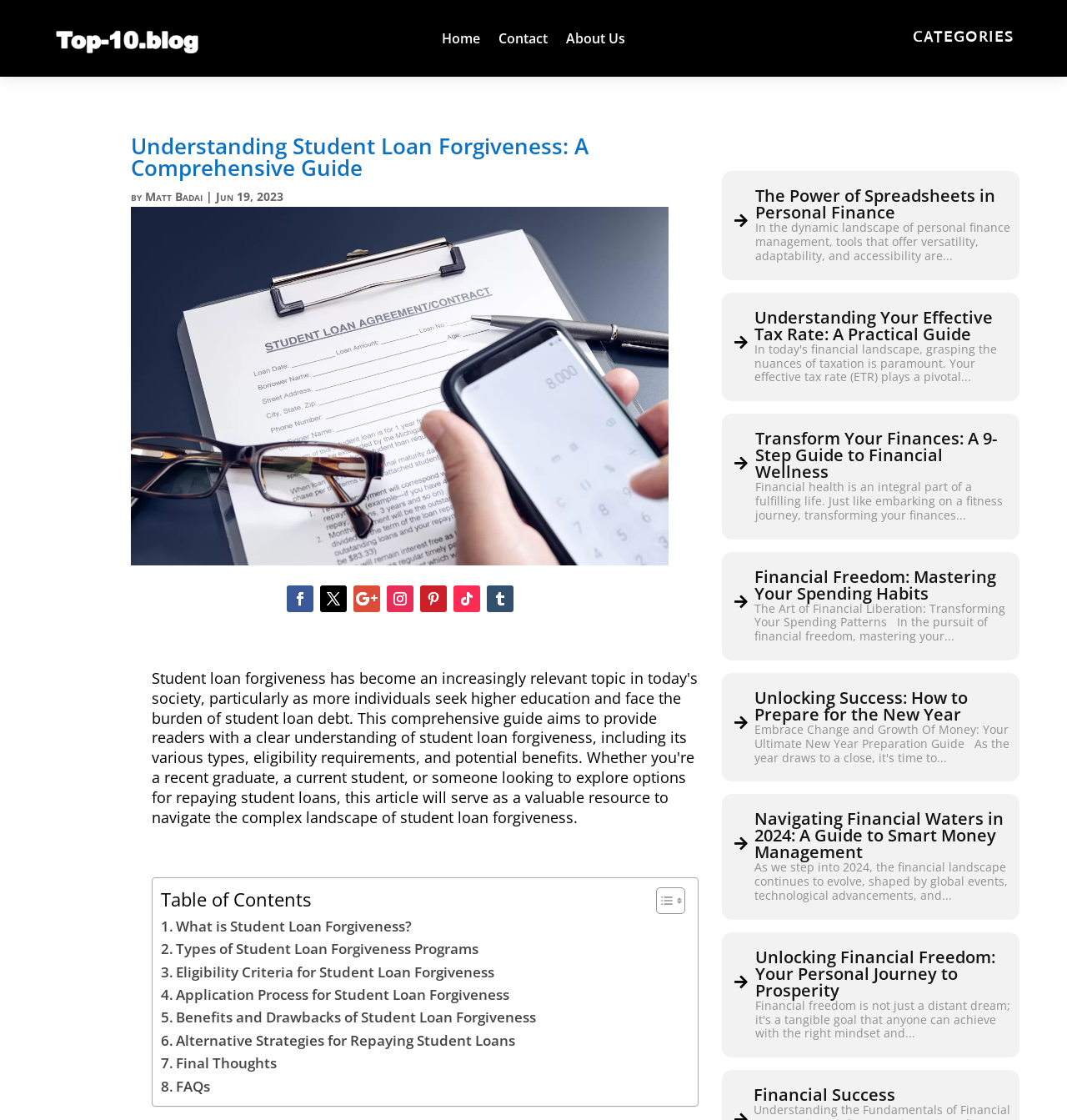Use a single word or phrase to answer the question: Who is the author of this article?

Matt Badai